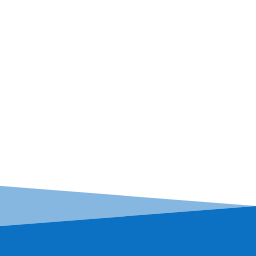Explain the content of the image in detail.

The image captures a headshot of Chris Edwards, whose reflections on past experiences provide an insightful look into life before modern conveniences. In his article, Edwards shares his observations about changes in societal attitudes and lifestyles from the 1970s, contrasting them with today's norms and behaviors. He emphasizes the disconnect younger generations may feel when interviewing those who lived through historical events, such as World War II. This context enriches the understanding of how memories shape our perception of the past.